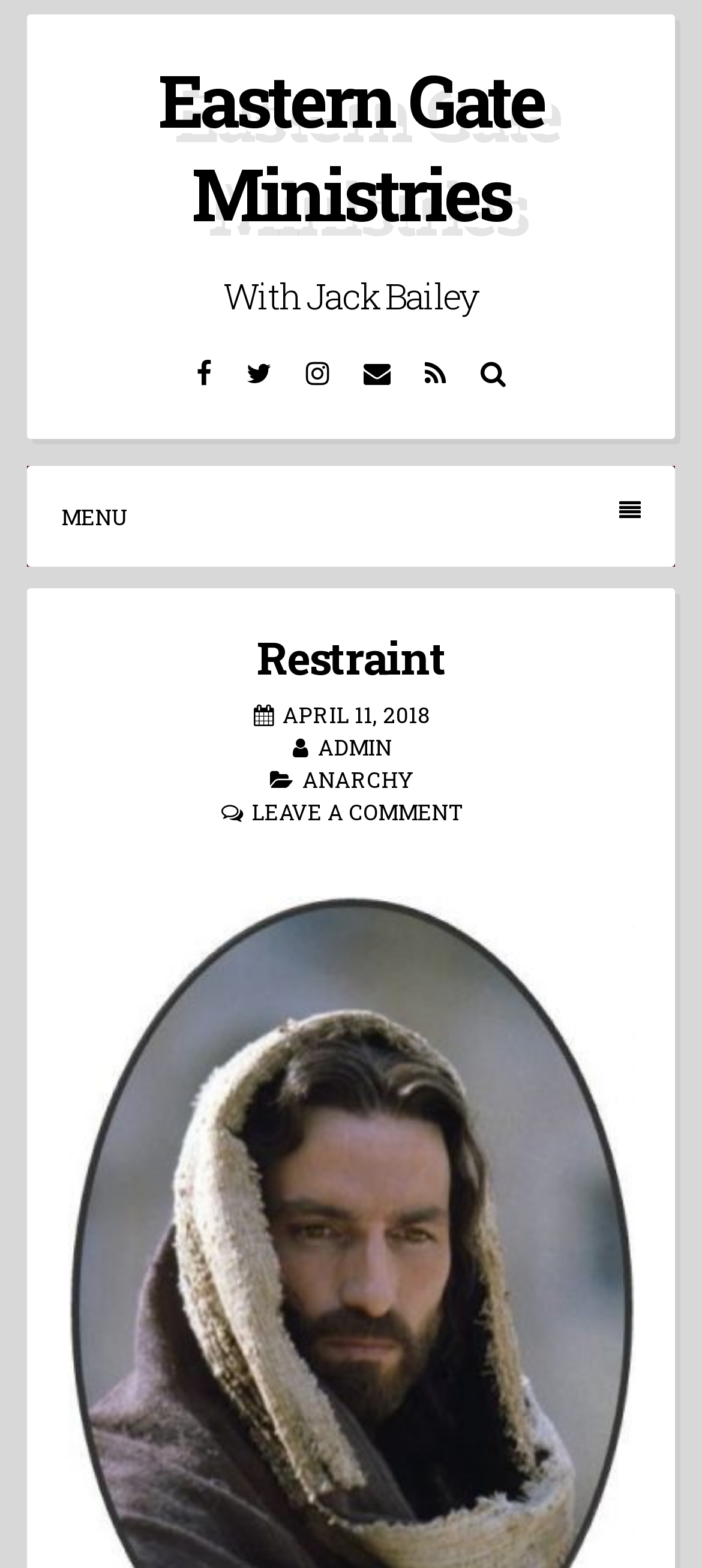Show the bounding box coordinates for the HTML element described as: "Facebook".

[0.272, 0.222, 0.31, 0.252]